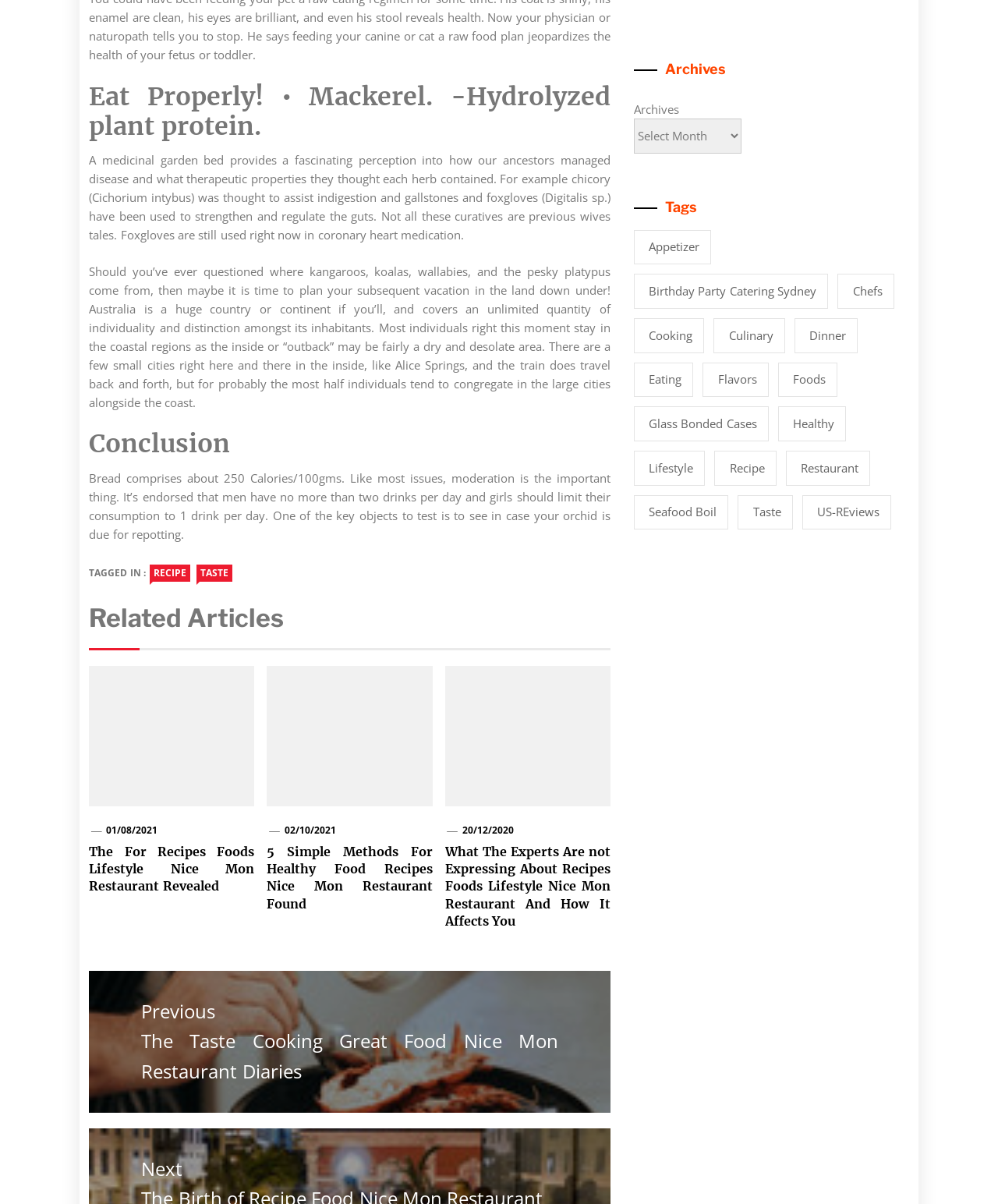Please find the bounding box for the UI component described as follows: "parent_node: 20/12/2020".

[0.446, 0.553, 0.611, 0.67]